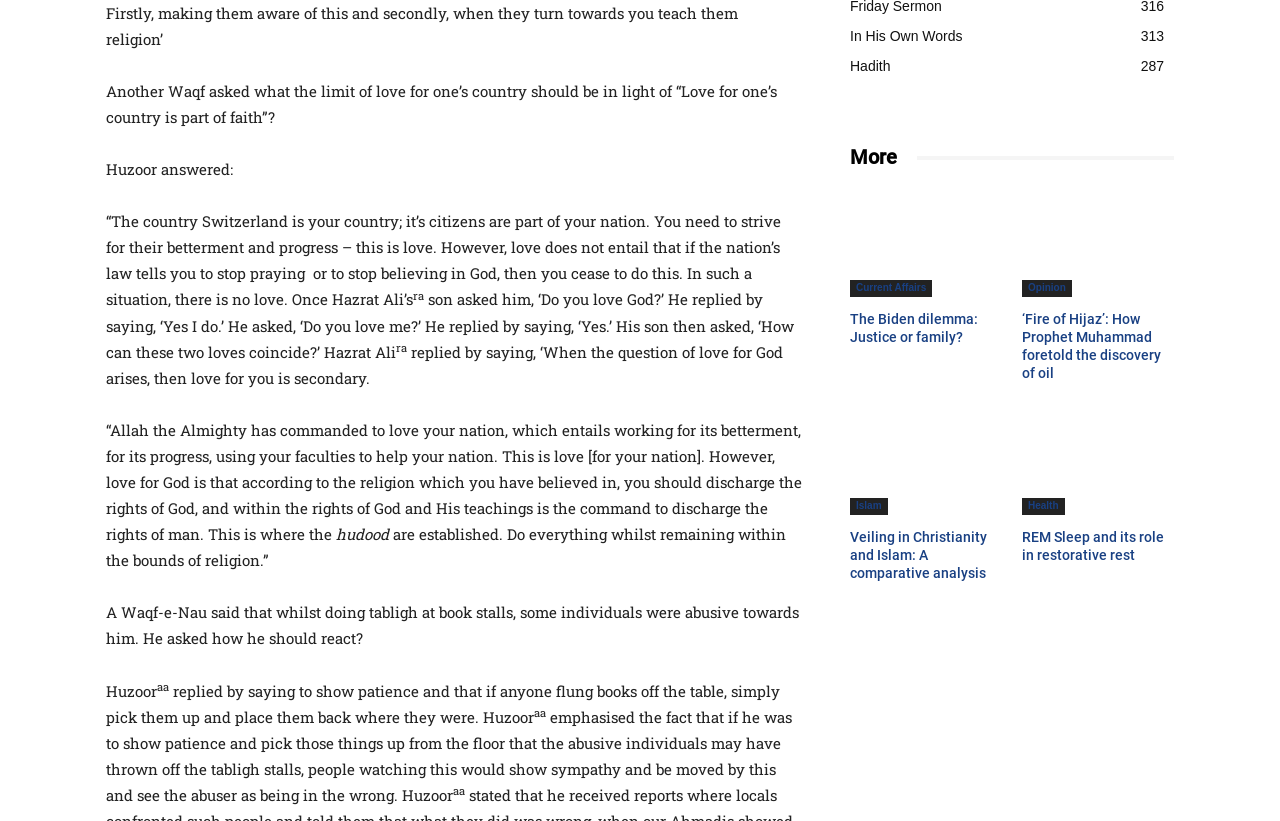What is the role of love for one's country according to Huzoor?
Using the details shown in the screenshot, provide a comprehensive answer to the question.

Huzoor explains that love for one's country means striving for its betterment and progress, but this love does not entail disobeying God's laws or commands.